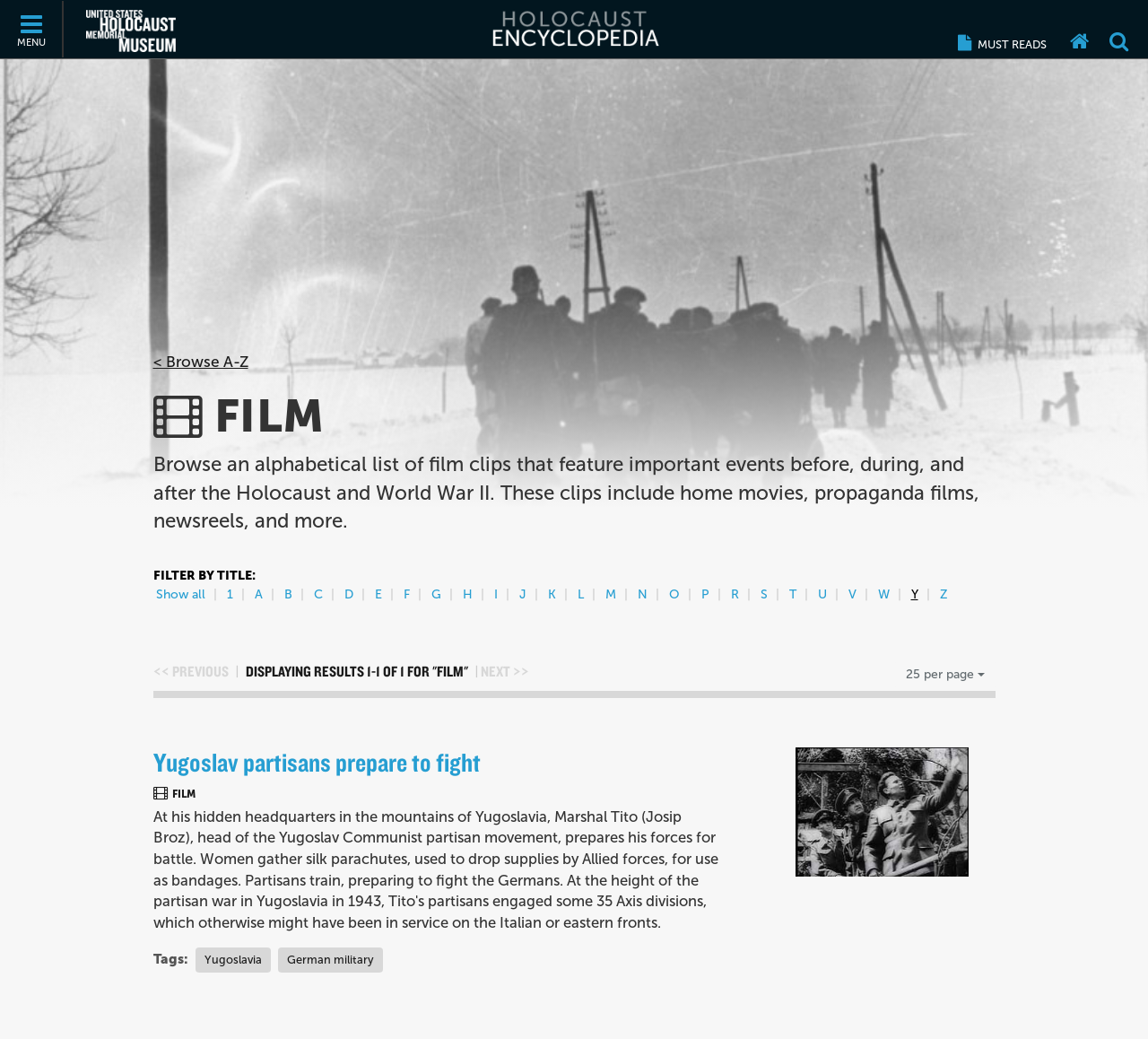Determine the bounding box coordinates of the area to click in order to meet this instruction: "View film clip 'Yugoslav partisans prepare to fight'".

[0.133, 0.717, 0.418, 0.748]